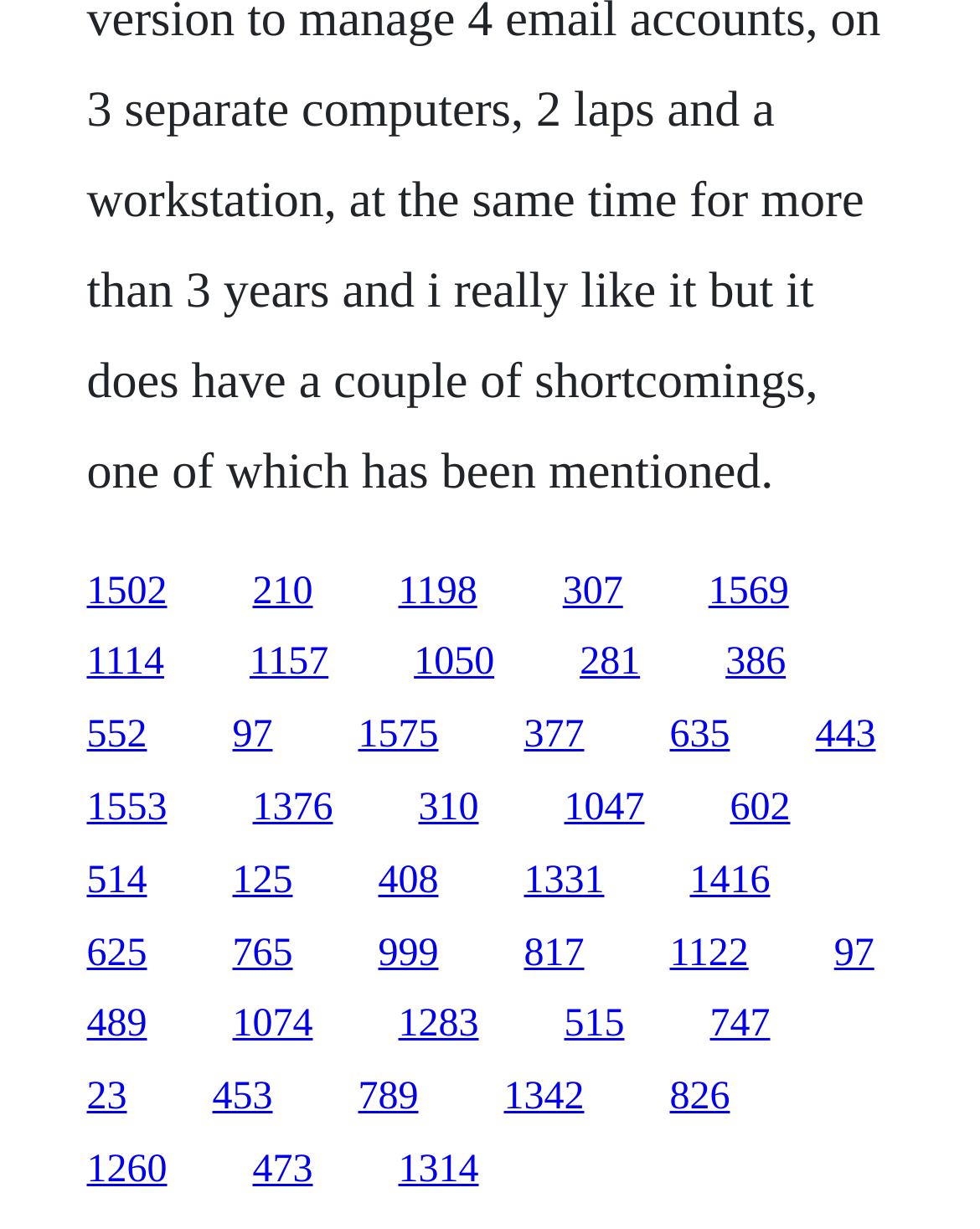Show the bounding box coordinates of the region that should be clicked to follow the instruction: "access the seventh link."

[0.088, 0.522, 0.167, 0.557]